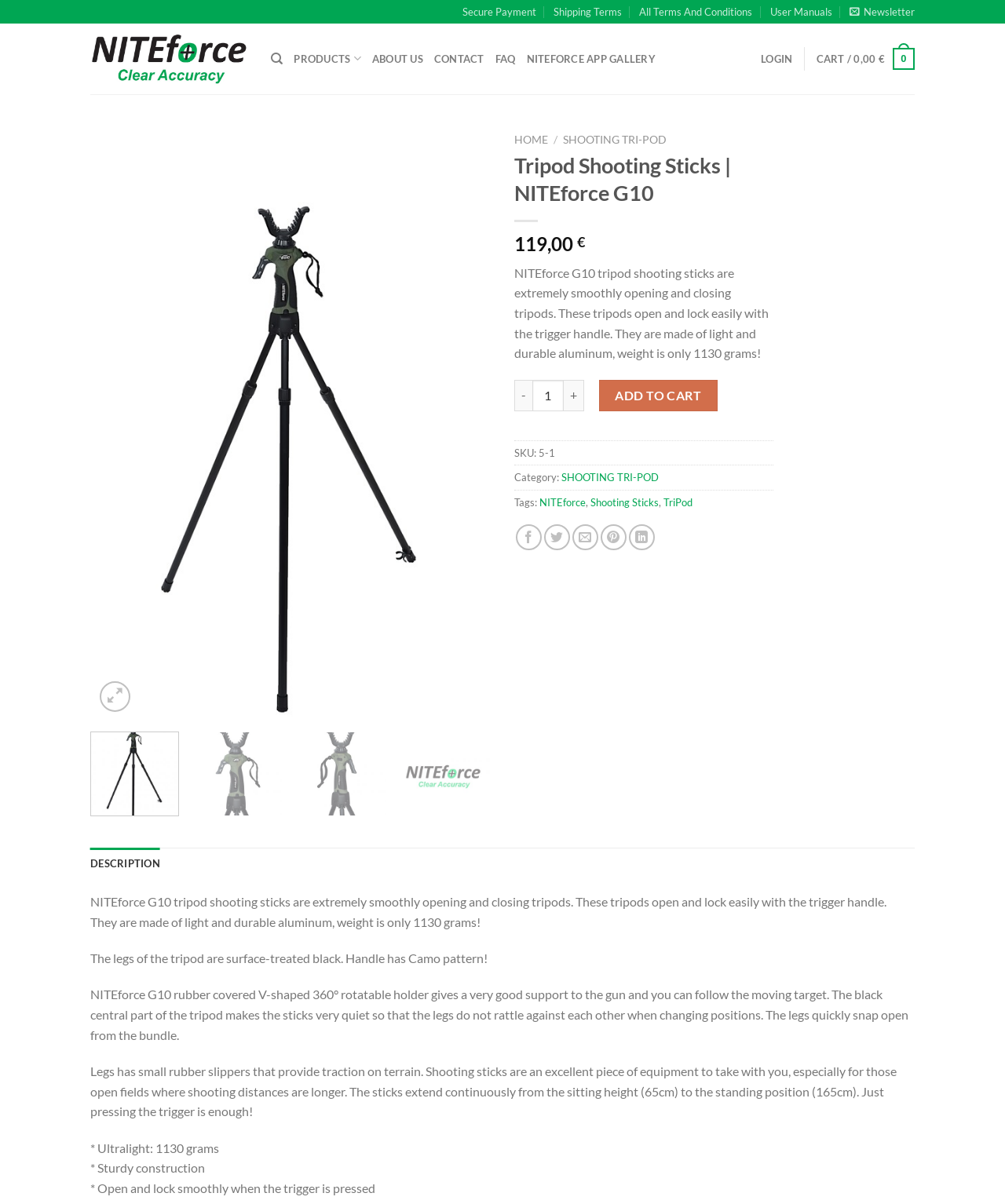What is the purpose of the rubber slippers on the legs?
From the details in the image, provide a complete and detailed answer to the question.

I found the purpose of the rubber slippers by reading the product description which says 'Legs has small rubber slippers that provide traction on terrain.'.